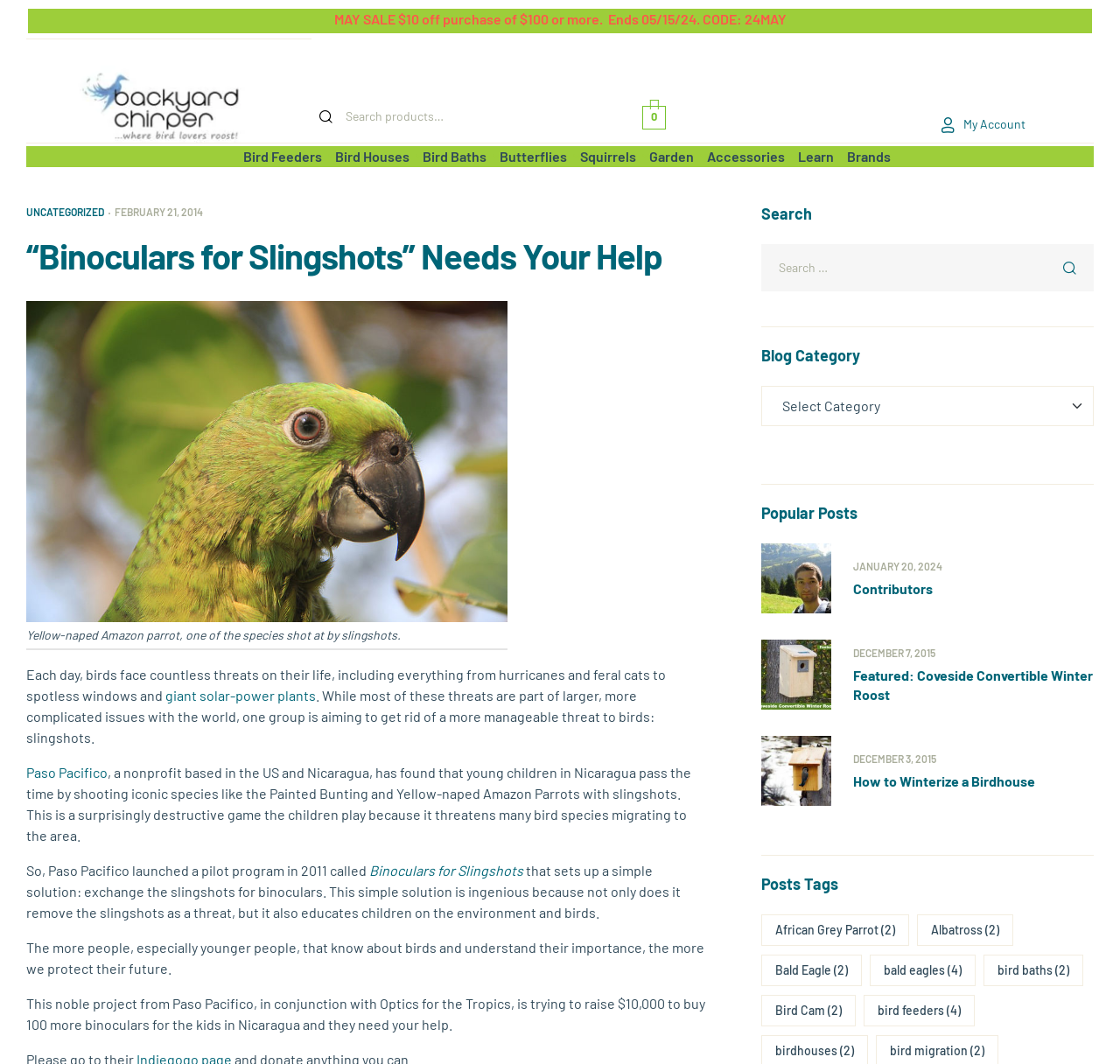Find the bounding box coordinates of the UI element according to this description: "parent_node: Search for: value="Search"".

[0.934, 0.23, 0.977, 0.274]